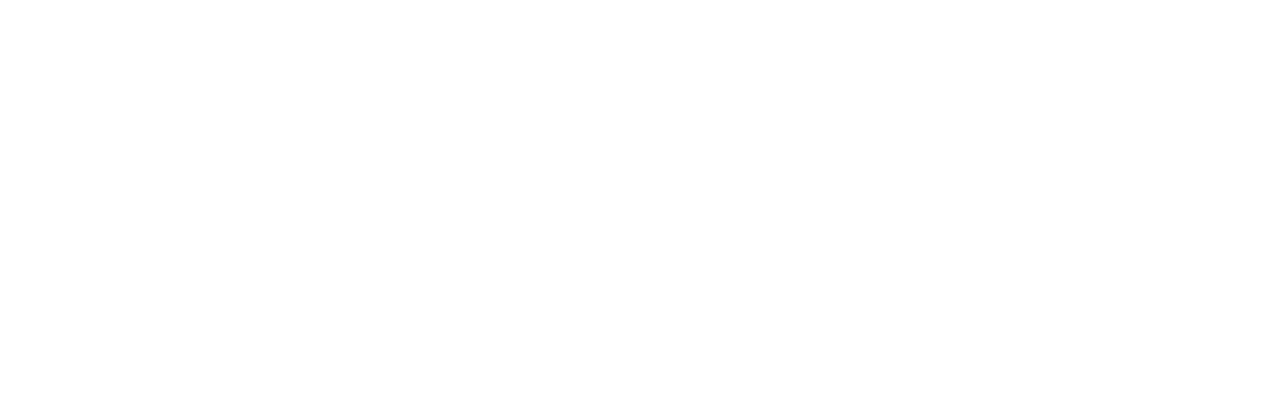What type of tours are being offered?
Look at the screenshot and respond with a single word or phrase.

Motorcycle tours